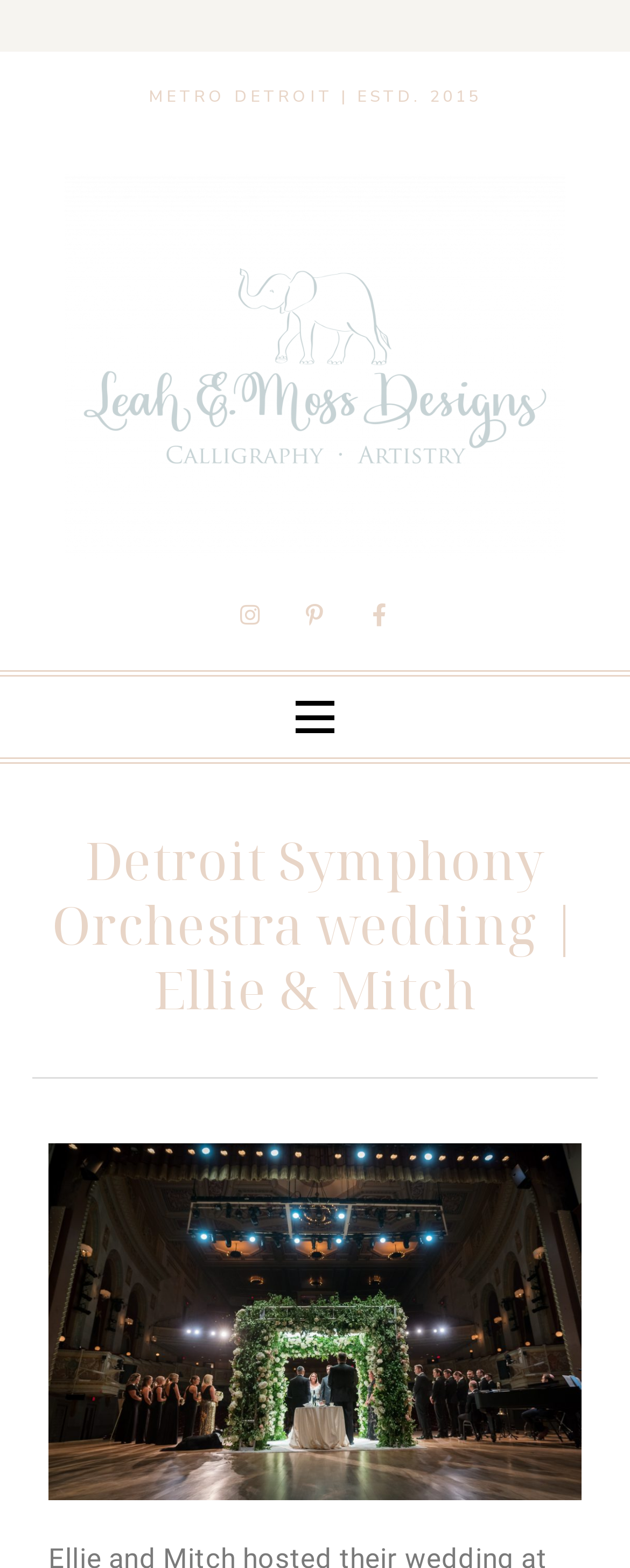How many social media links are present?
Please provide a single word or phrase as your answer based on the image.

3